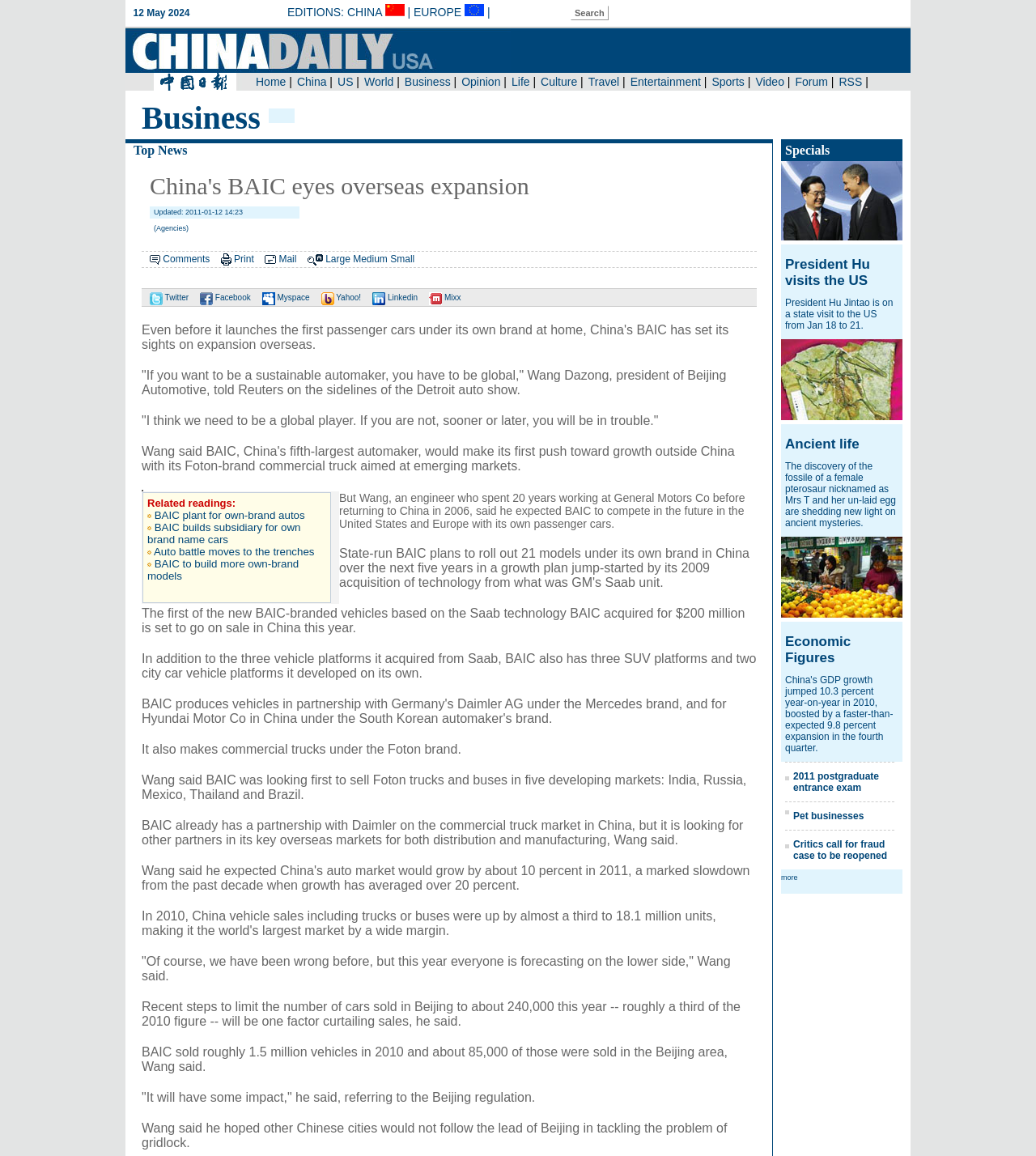What is the title of the news article?
Using the screenshot, give a one-word or short phrase answer.

China's BAIC eyes overseas expansion